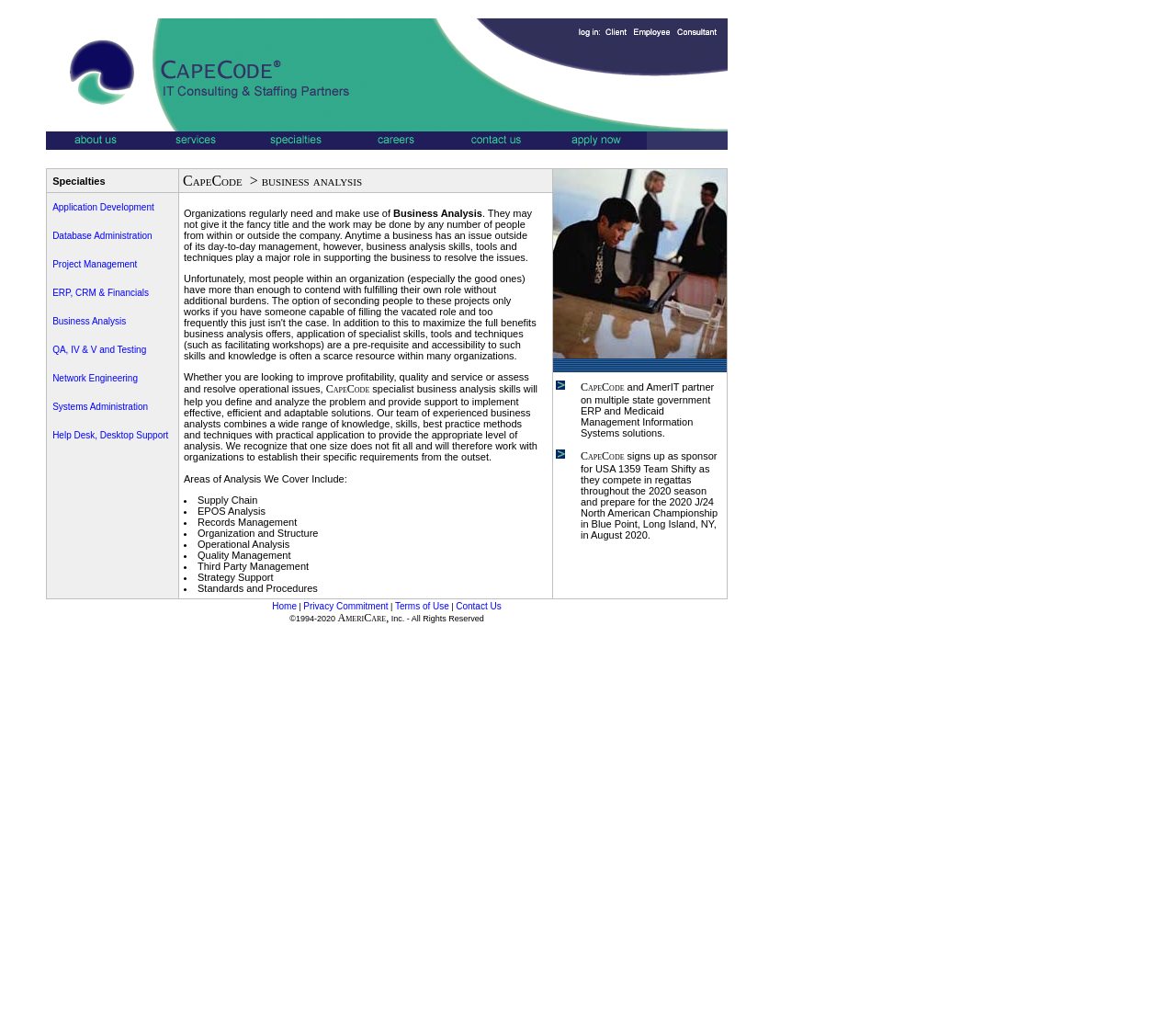What services does CapeCode offer?
Answer the question using a single word or phrase, according to the image.

IT consulting, programming, e-solutions, business consulting and outsourcing